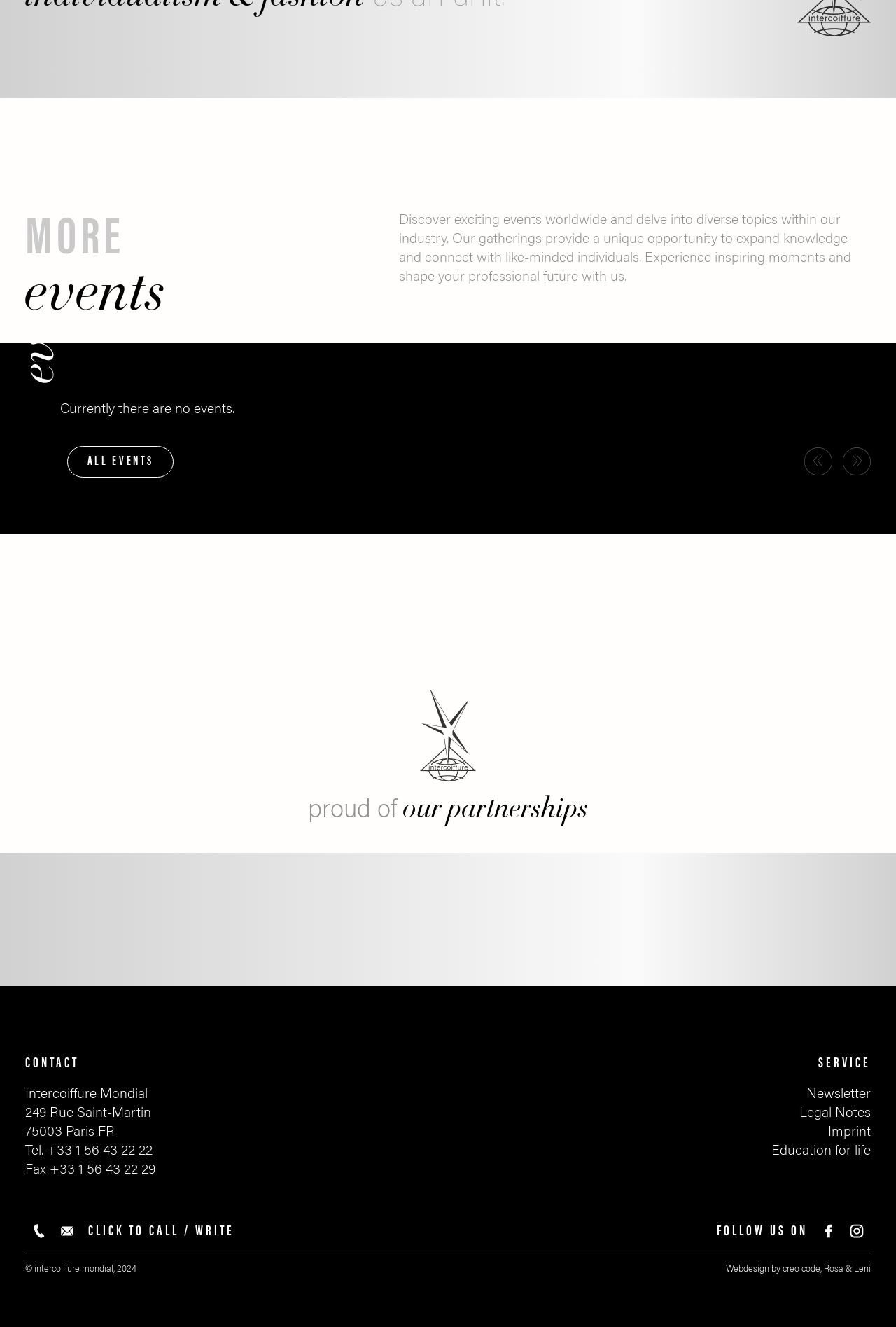Can you give a detailed response to the following question using the information from the image? How many events are currently listed?

The webpage has a section for events, but it currently displays the message 'Currently there are no events.'